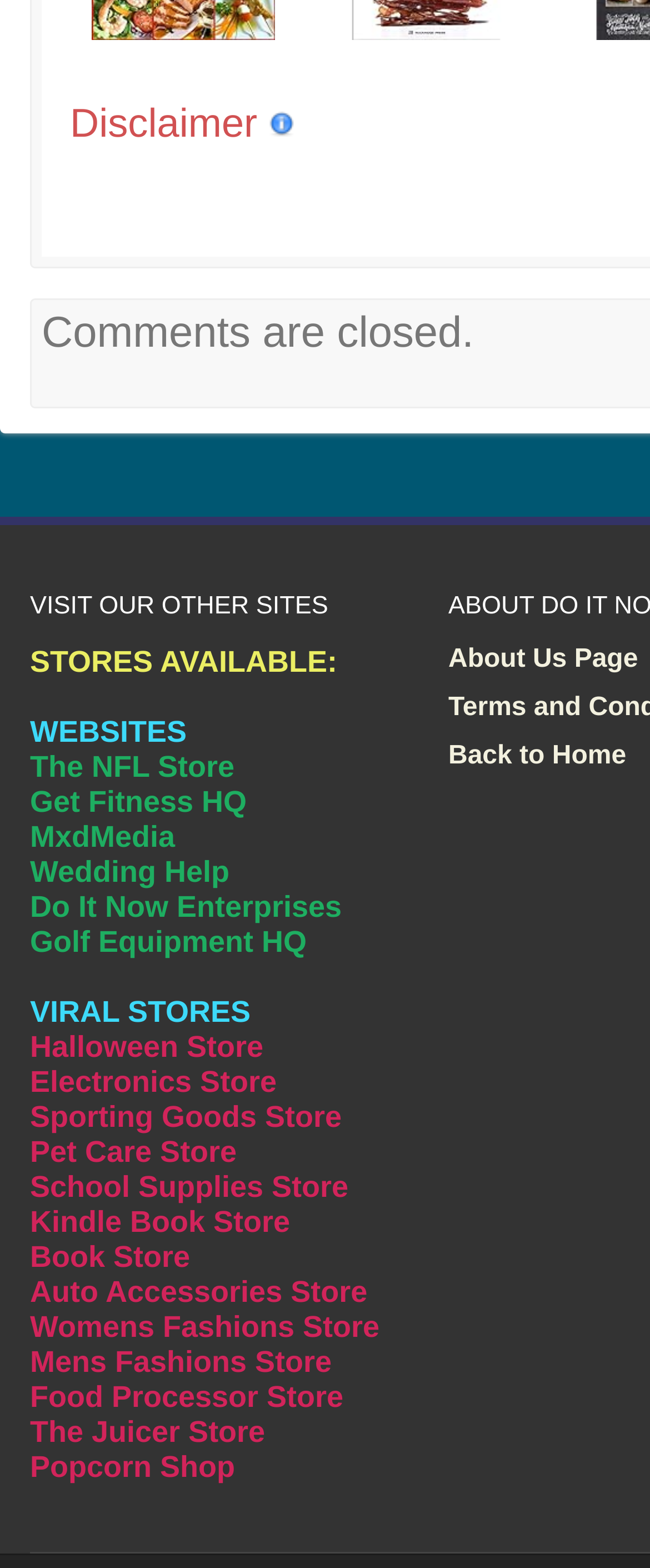Identify the bounding box for the UI element that is described as follows: "Do It Now Enterprises".

[0.046, 0.568, 0.526, 0.589]